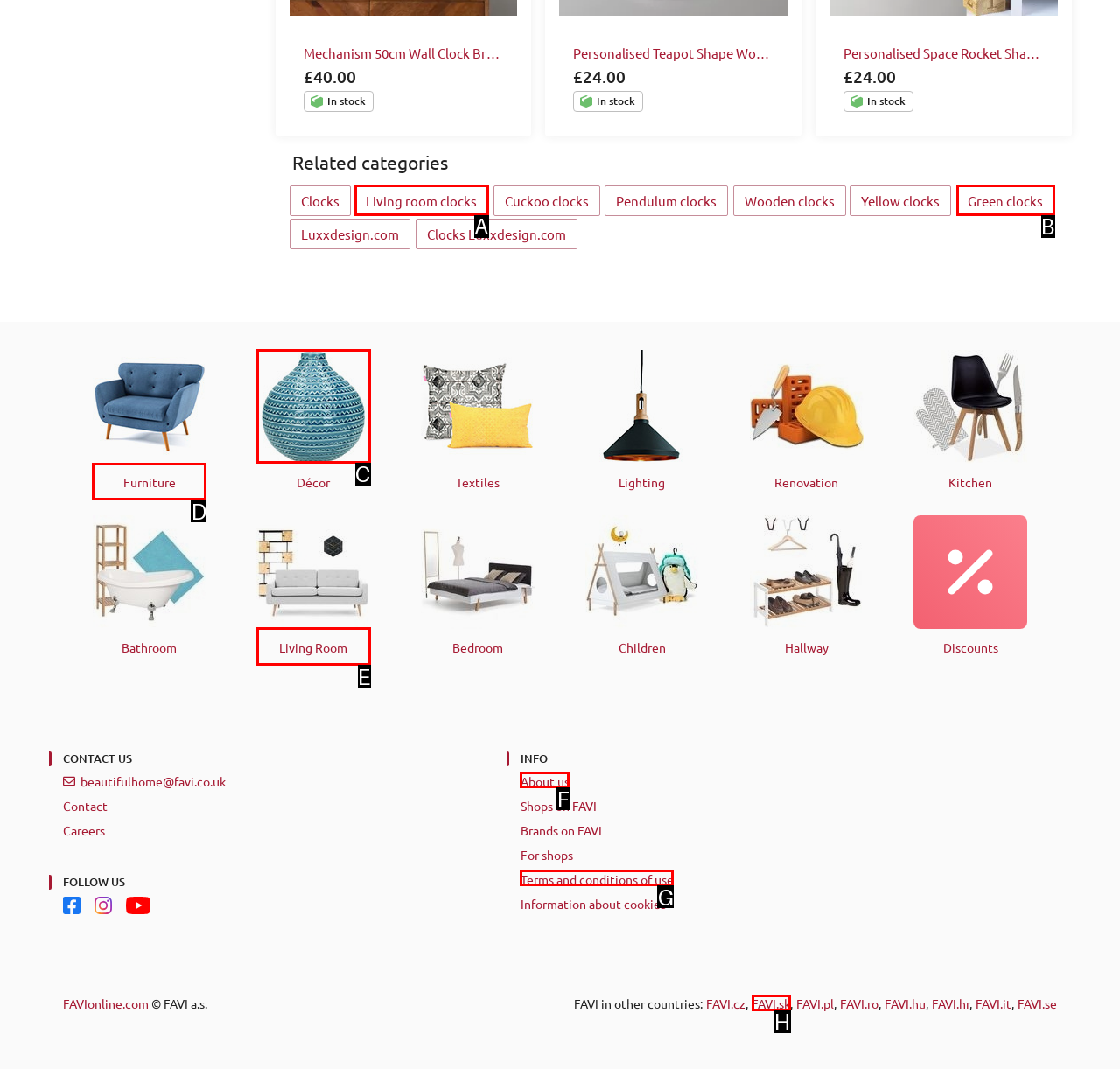Identify the HTML element that corresponds to the description: Terms and conditions of use Provide the letter of the correct option directly.

G